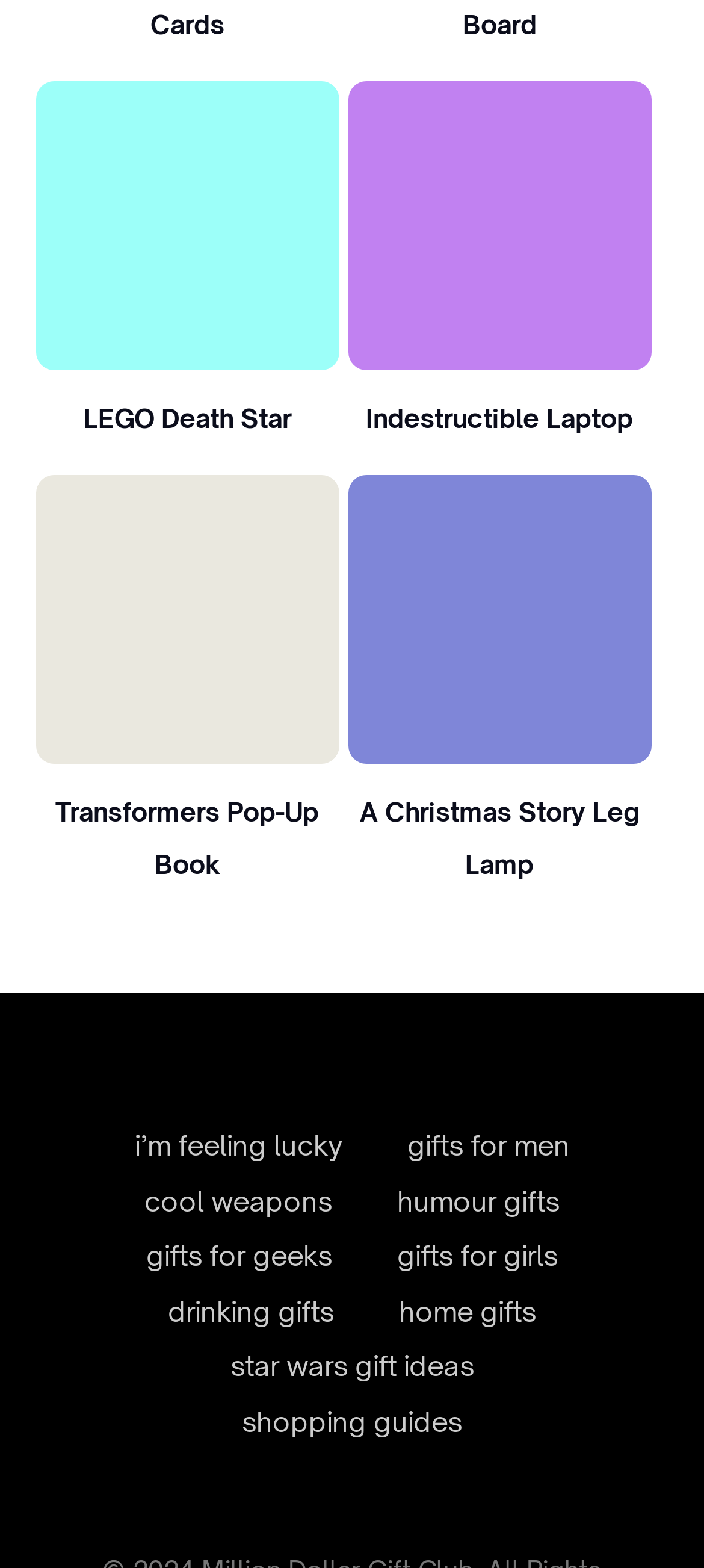Please identify the bounding box coordinates of where to click in order to follow the instruction: "Feel lucky with a random gift idea".

[0.191, 0.719, 0.486, 0.745]